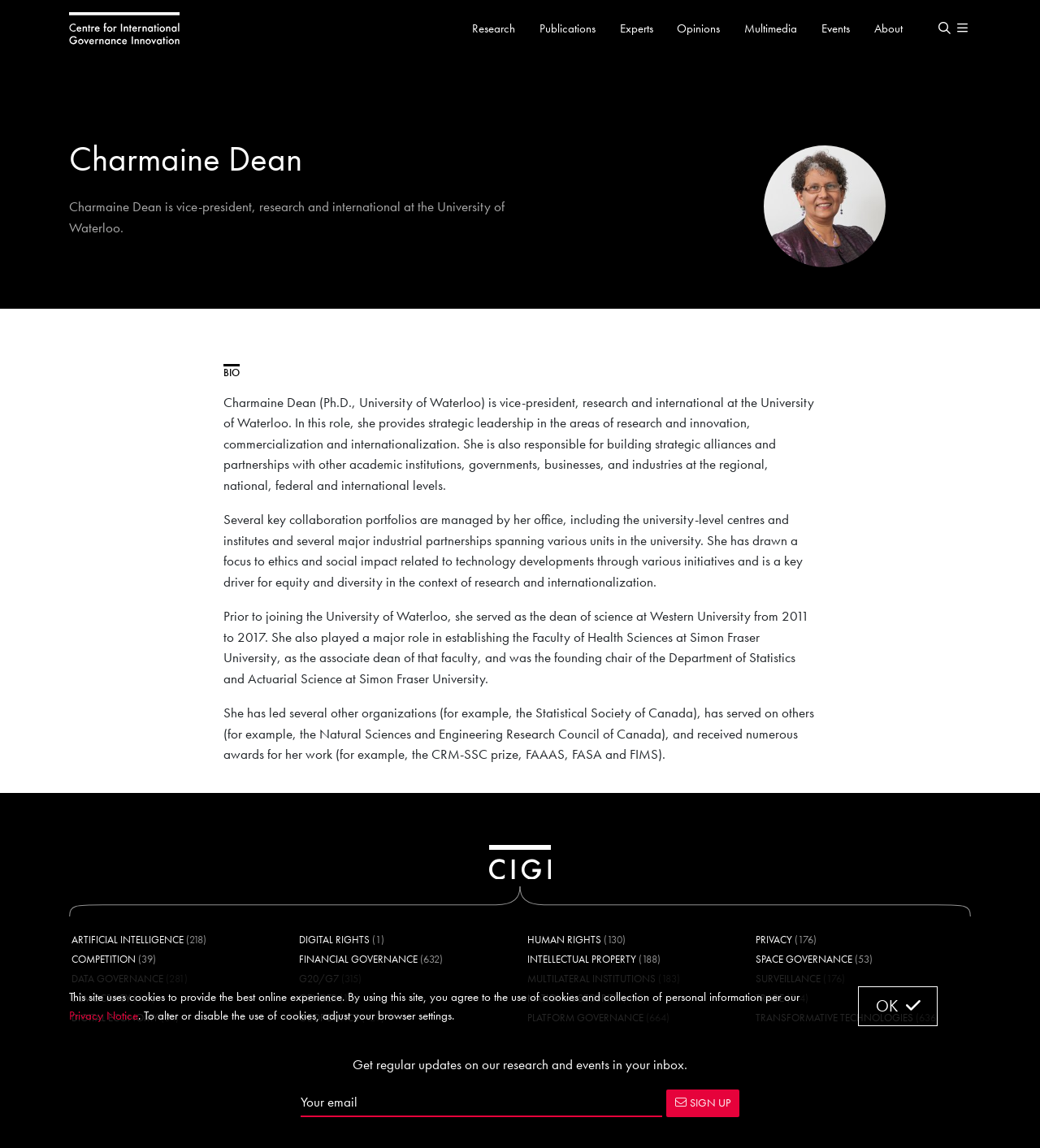Locate the bounding box coordinates of the item that should be clicked to fulfill the instruction: "Sign up for the newsletter".

[0.641, 0.949, 0.711, 0.973]